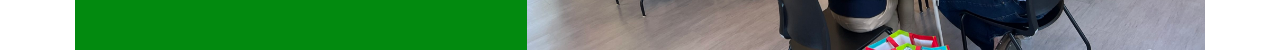Describe the image thoroughly.

This image showcases a vibrant setting for the Auxiliary Card Party associated with the Virginia Home for Boys & Girls. The foreground features colorful playing cards sprawled across a table, indicating a fun gaming environment where guests will engage in various games such as Bridge and Mahjong. Black chairs are positioned around the table, inviting participants to gather and enjoy the festivities. The warm wooden flooring complements the lively atmosphere, while the bright green backdrop adds to the cheerful ambiance. This gathering is designed to foster community spirit, with the event promising breakfast refreshments, lunch, raffles, and door prizes, all aimed at supporting the mission of the Virginia Home for Boys & Girls.